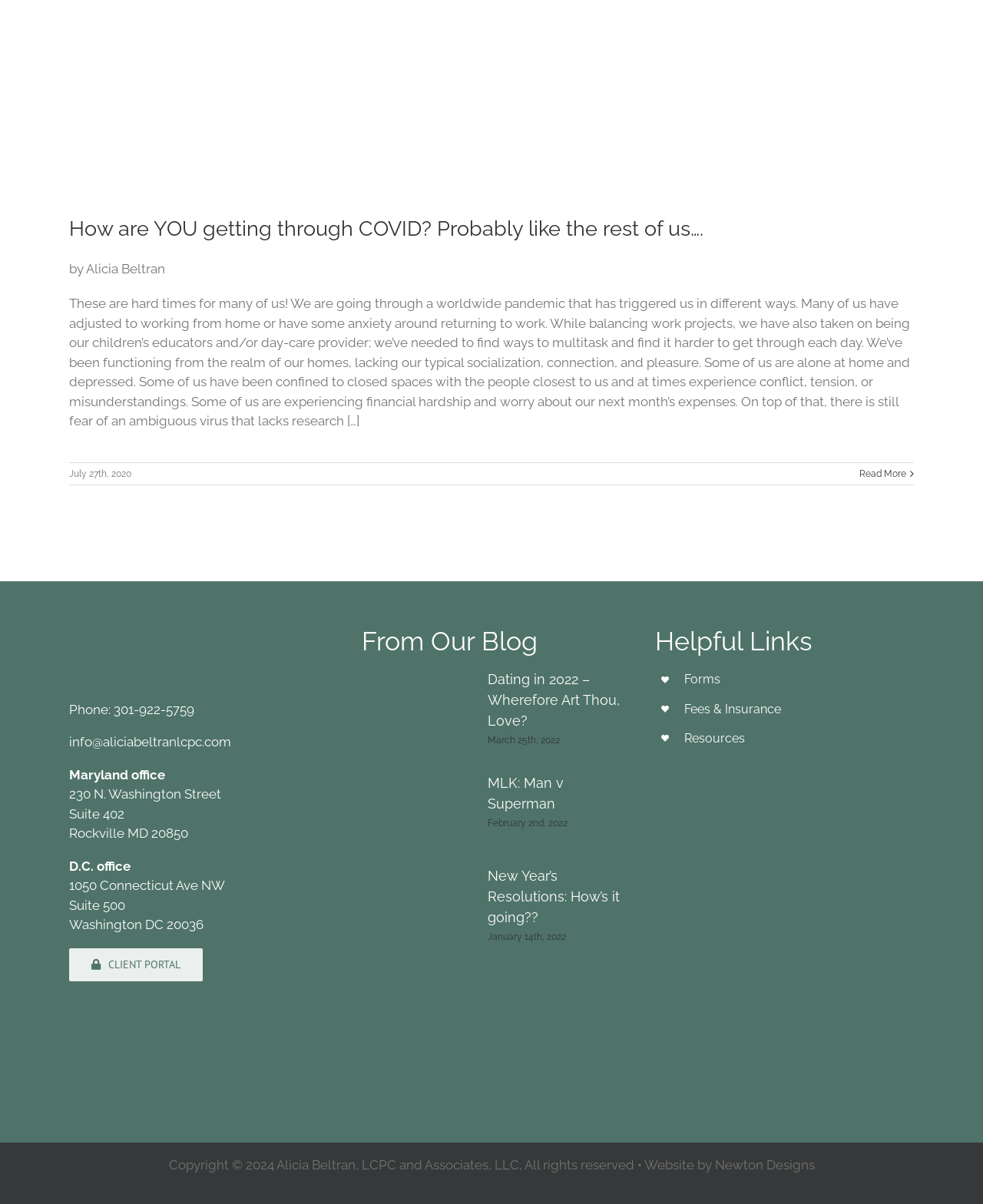Identify the bounding box coordinates of the area that should be clicked in order to complete the given instruction: "Read the article about dating in 2022". The bounding box coordinates should be four float numbers between 0 and 1, i.e., [left, top, right, bottom].

[0.496, 0.557, 0.631, 0.605]